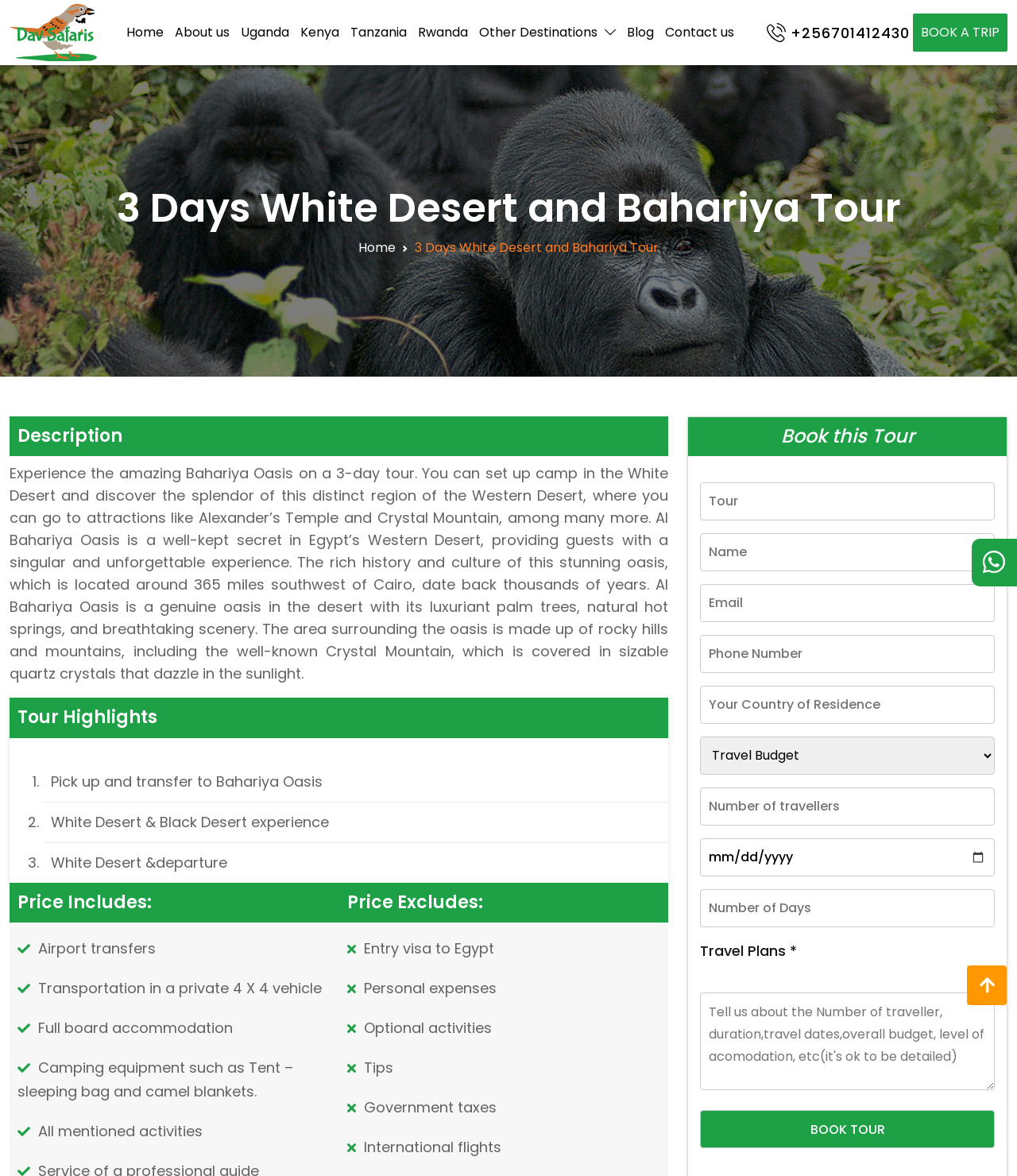Offer a detailed account of what is visible on the webpage.

This webpage is about a 3-day tour to the White Desert and Bahariya Oasis in Egypt. At the top, there is a navigation menu with links to "Home", "About us", "Uganda", "Kenya", "Tanzania", "Rwanda", "Other Destinations", "Blog", and "Contact us". Below the navigation menu, there is a logo and a phone number "+256701412430" with a WhatsApp icon.

The main content of the webpage is divided into several sections. The first section is a heading "3 Days White Desert and Bahariya Tour" followed by a breadcrumb navigation. Below the breadcrumb, there is a description of the tour, which explains that the tour is a 3-day experience in the White Desert and Bahariya Oasis, where visitors can set up camp and discover the region's attractions.

The next section is "Tour Highlights", which lists three highlights of the tour: pick up and transfer to Bahariya Oasis, White Desert and Black Desert experience, and White Desert departure. 

Following the tour highlights, there are two sections: "Price Includes" and "Price Excludes". The "Price Includes" section lists several items, including airport transfers, transportation, full board accommodation, camping equipment, and all mentioned activities. The "Price Excludes" section lists items such as entry visa to Egypt, personal expenses, optional activities, tips, government taxes, and international flights.

The final section is "Book this Tour", which contains a form with several fields, including tour, name, email, phone number, country of residence, number of travelers, travel dates, and a text box for providing additional travel plans. There is also a "Book Tour" button at the bottom of the form.

At the bottom right corner of the webpage, there are two links: a WhatsApp link with the phone number "+256701412430" and a Facebook link.